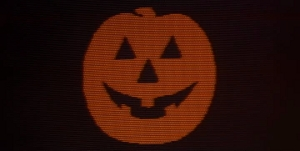What is the theme of the associated article?
Using the image, answer in one word or phrase.

Halloween movie franchise